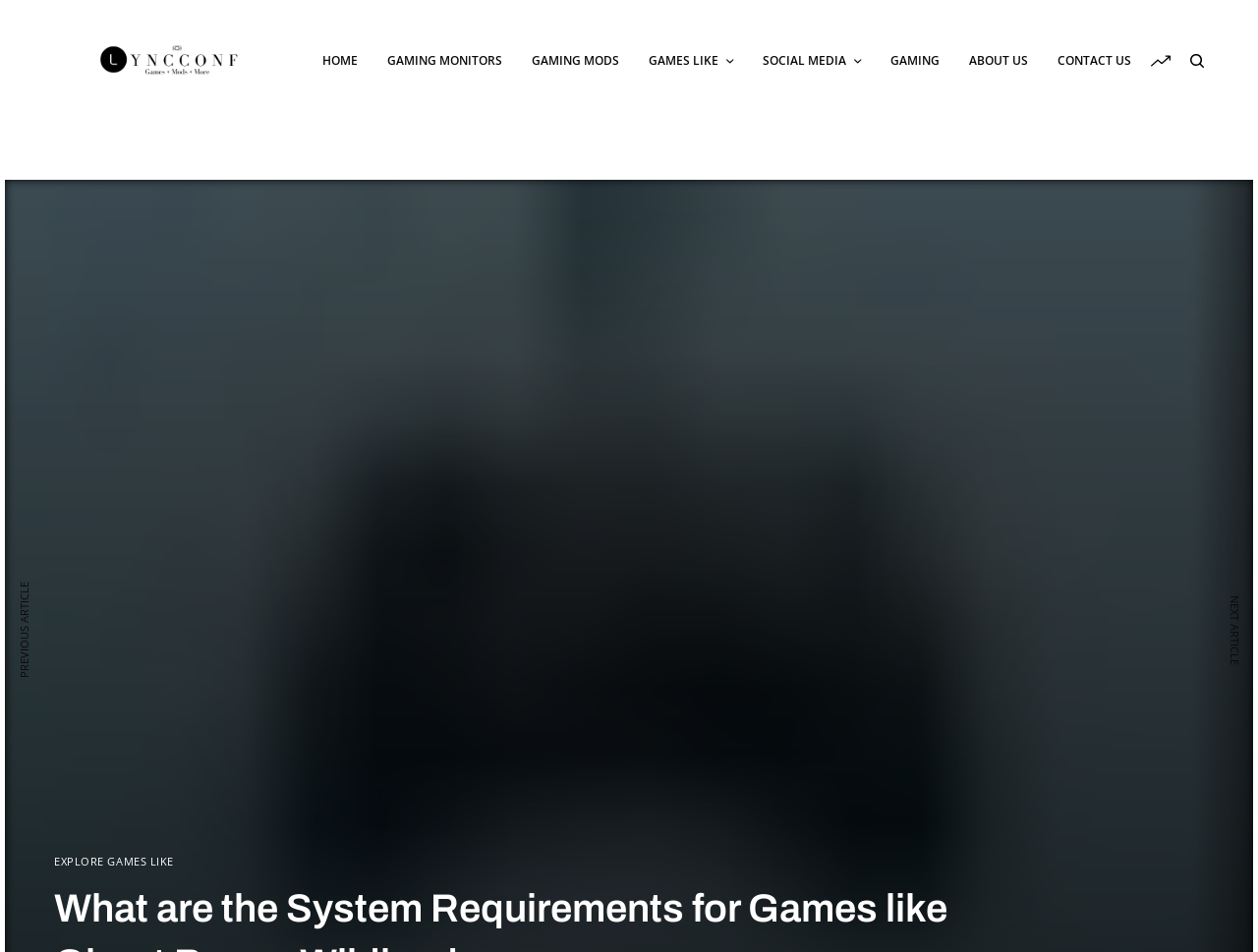How many social media links are there?
Using the picture, provide a one-word or short phrase answer.

1